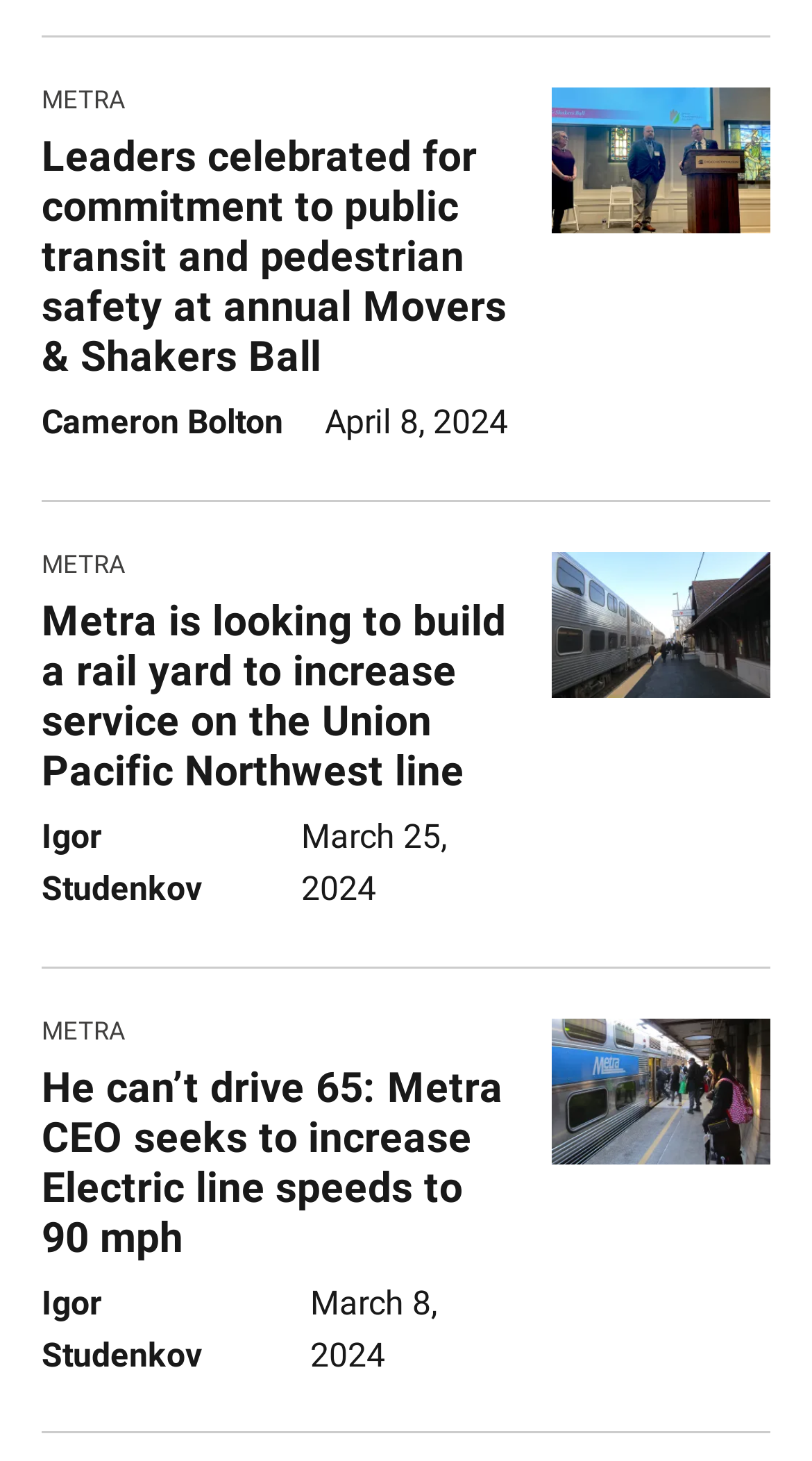Provide the bounding box coordinates of the HTML element described as: "Metra". The bounding box coordinates should be four float numbers between 0 and 1, i.e., [left, top, right, bottom].

[0.051, 0.06, 0.155, 0.078]